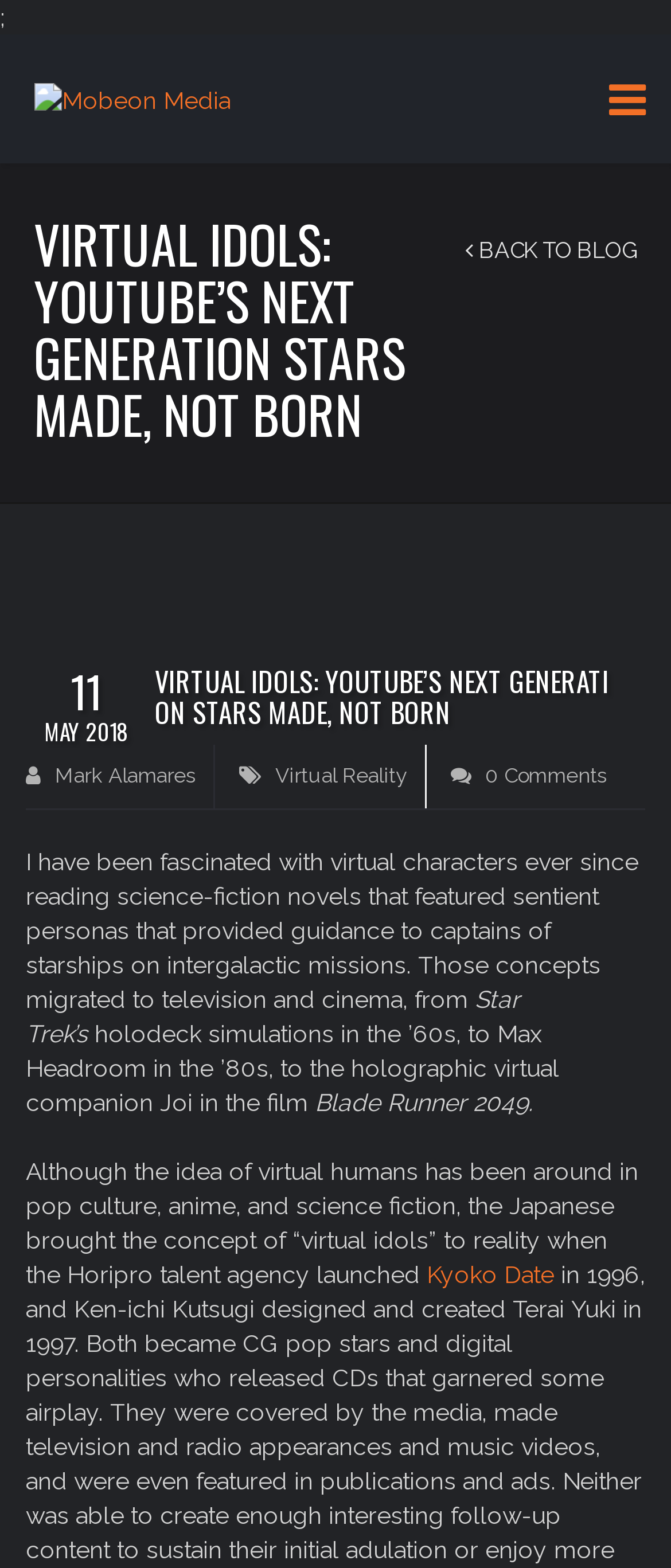Find the bounding box of the UI element described as: "Hyper-V Coming To Windows 8". The bounding box coordinates should be given as four float values between 0 and 1, i.e., [left, top, right, bottom].

None